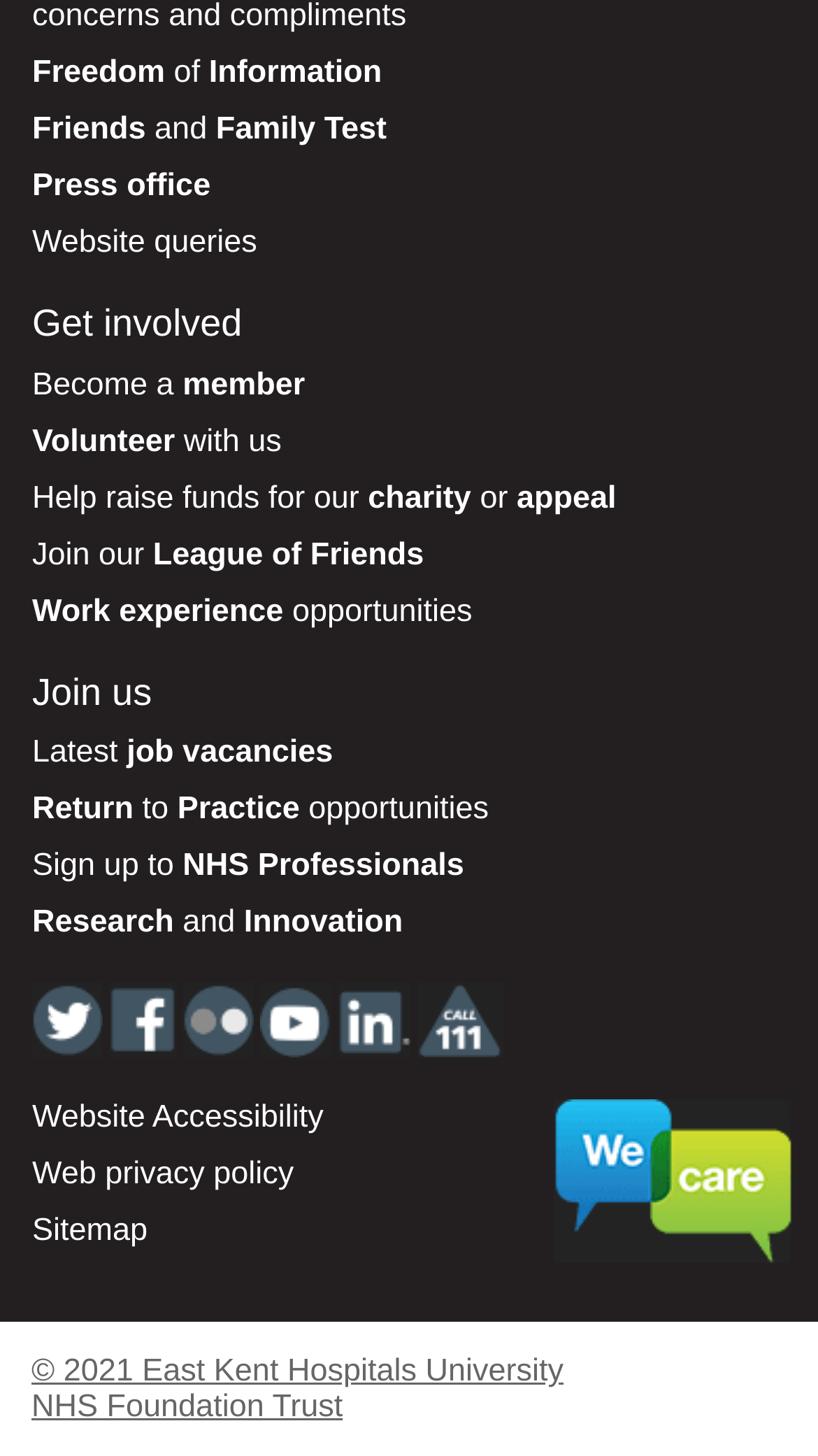Specify the bounding box coordinates (top-left x, top-left y, bottom-right x, bottom-right y) of the UI element in the screenshot that matches this description: Latest job vacancies

[0.039, 0.505, 0.407, 0.529]